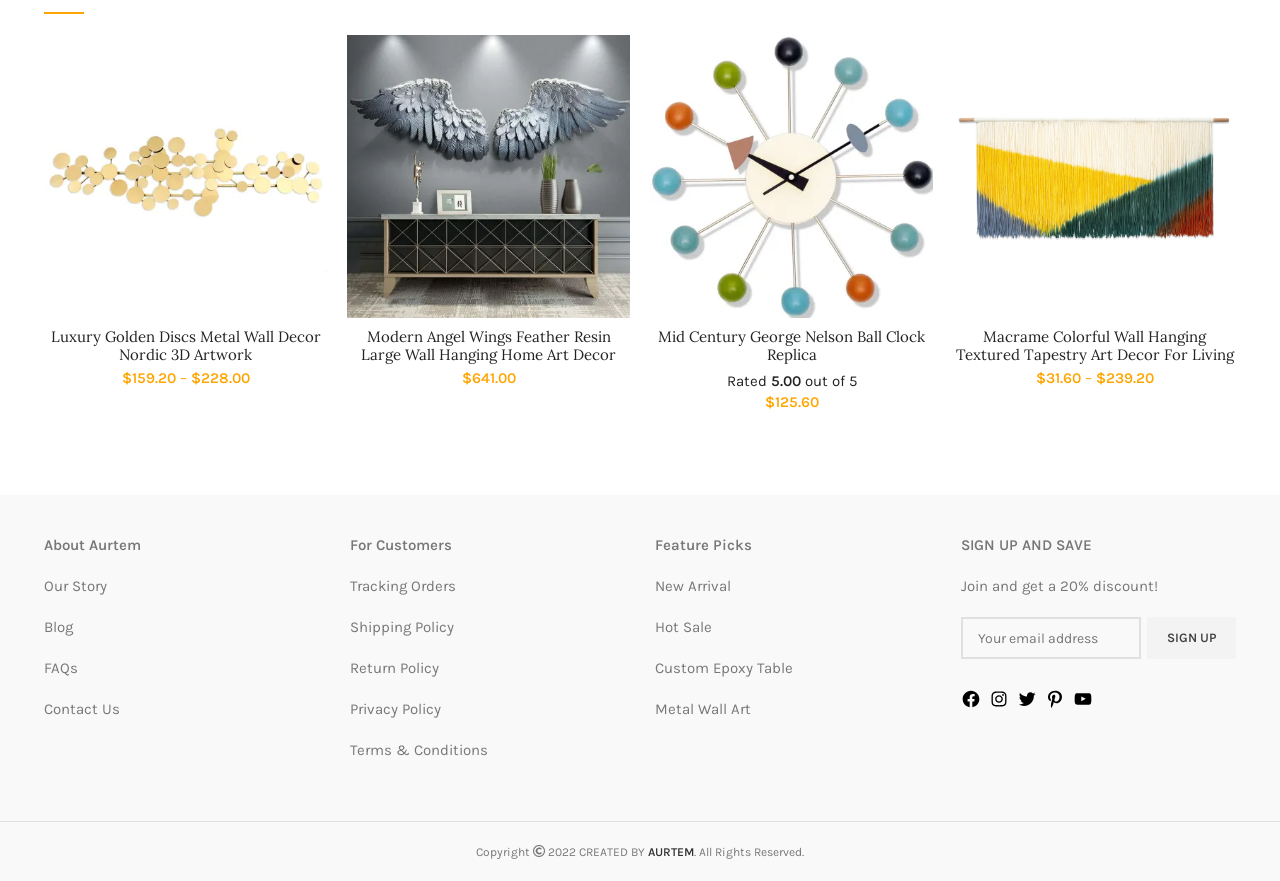Determine the bounding box coordinates for the area that should be clicked to carry out the following instruction: "Add Mid Century George Nelson Ball Clock Replica to cart".

[0.508, 0.362, 0.729, 0.405]